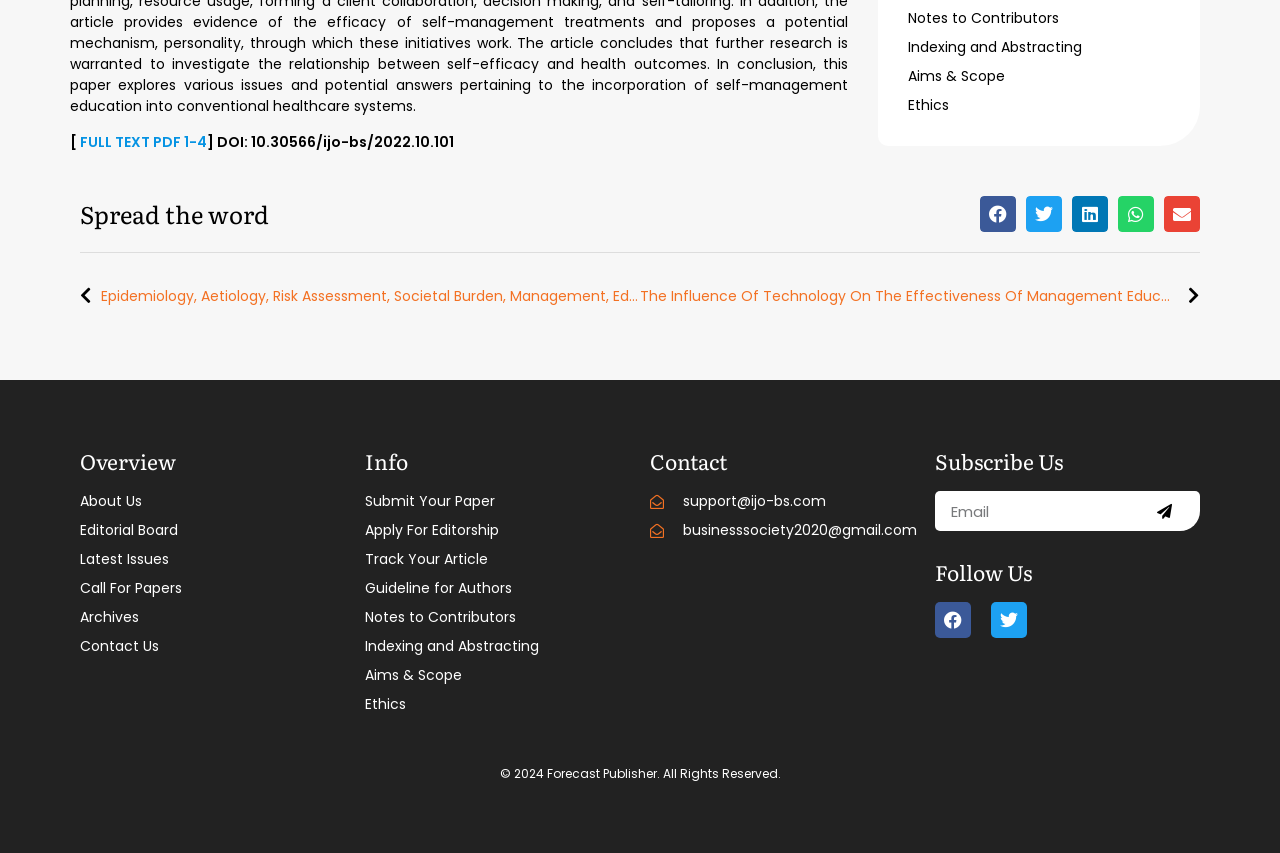Mark the bounding box of the element that matches the following description: "parent_node: Email name="form_fields[email]" placeholder="Email"".

[0.73, 0.576, 0.886, 0.623]